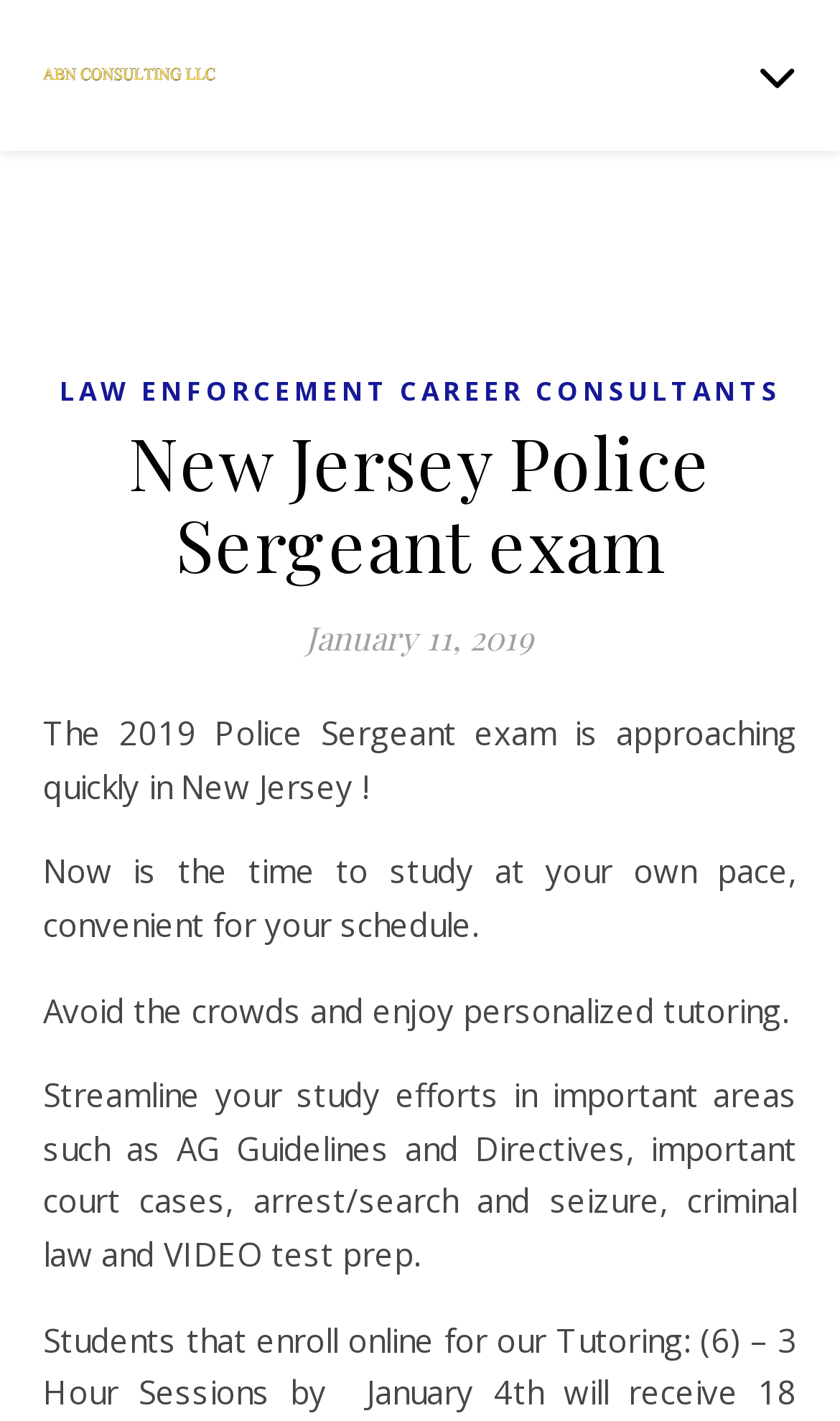Give a concise answer using only one word or phrase for this question:
What is the exam mentioned on the webpage?

Police Sergeant exam